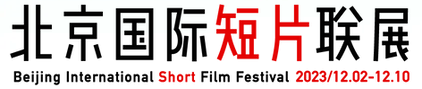Examine the image and give a thorough answer to the following question:
When is the festival scheduled to take place?

The dates of the festival can be found in the image, which explicitly states that the event will take place from December 2 to December 10, 2023.